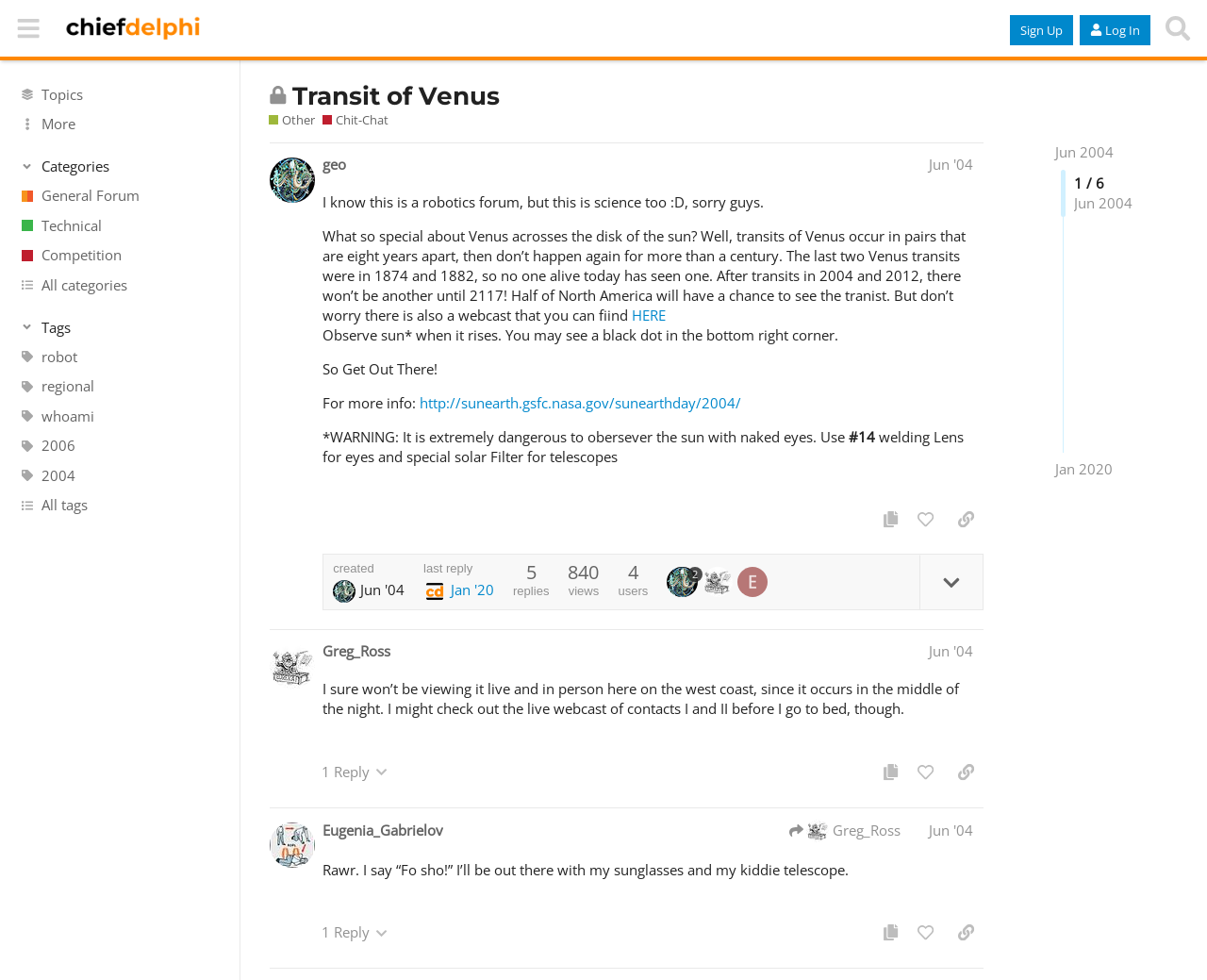Specify the bounding box coordinates for the region that must be clicked to perform the given instruction: "Search for topics".

[0.959, 0.008, 0.992, 0.049]